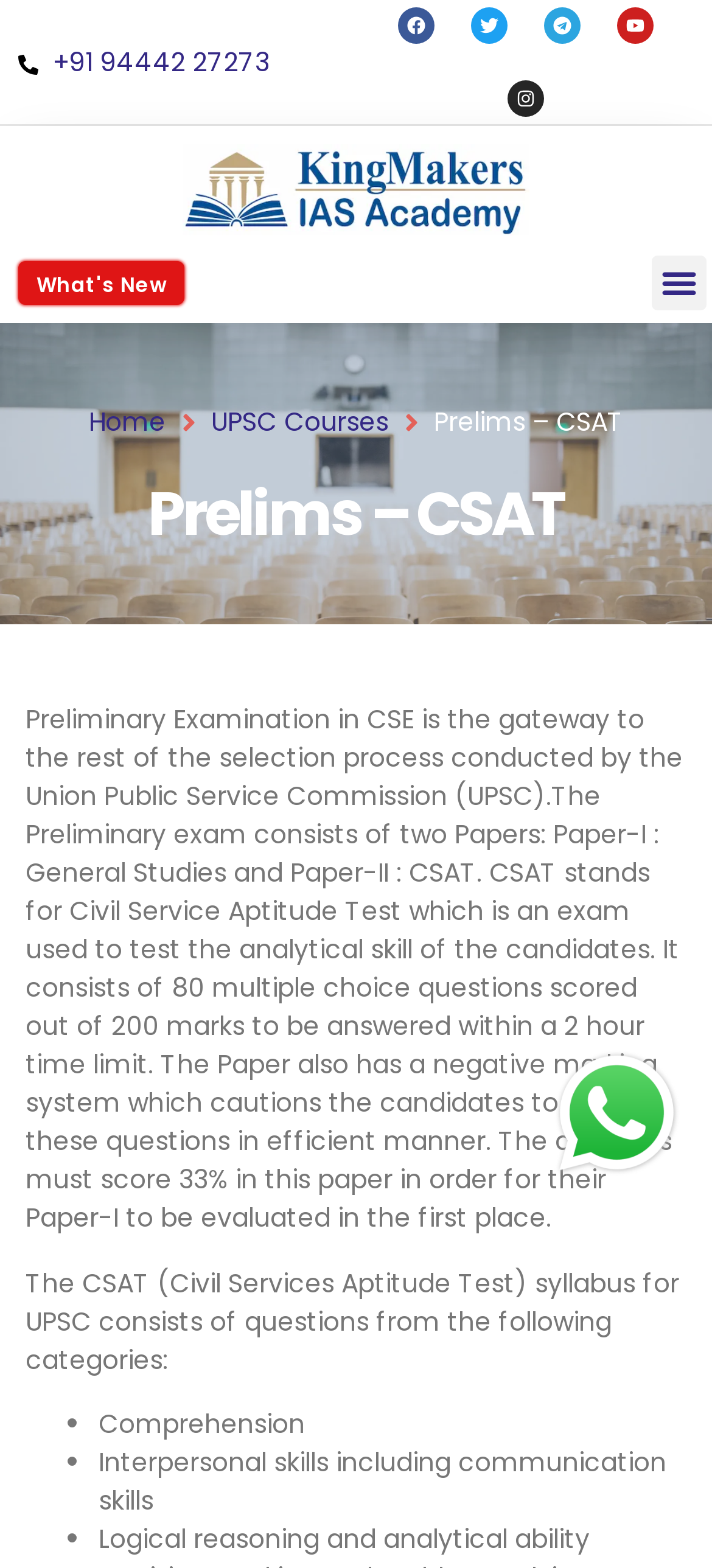Can you look at the image and give a comprehensive answer to the question:
What is the minimum percentage required to pass the CSAT paper?

As mentioned on the webpage, the aspirants must score at least 33% in the CSAT paper for their Paper-I to be evaluated in the first place.